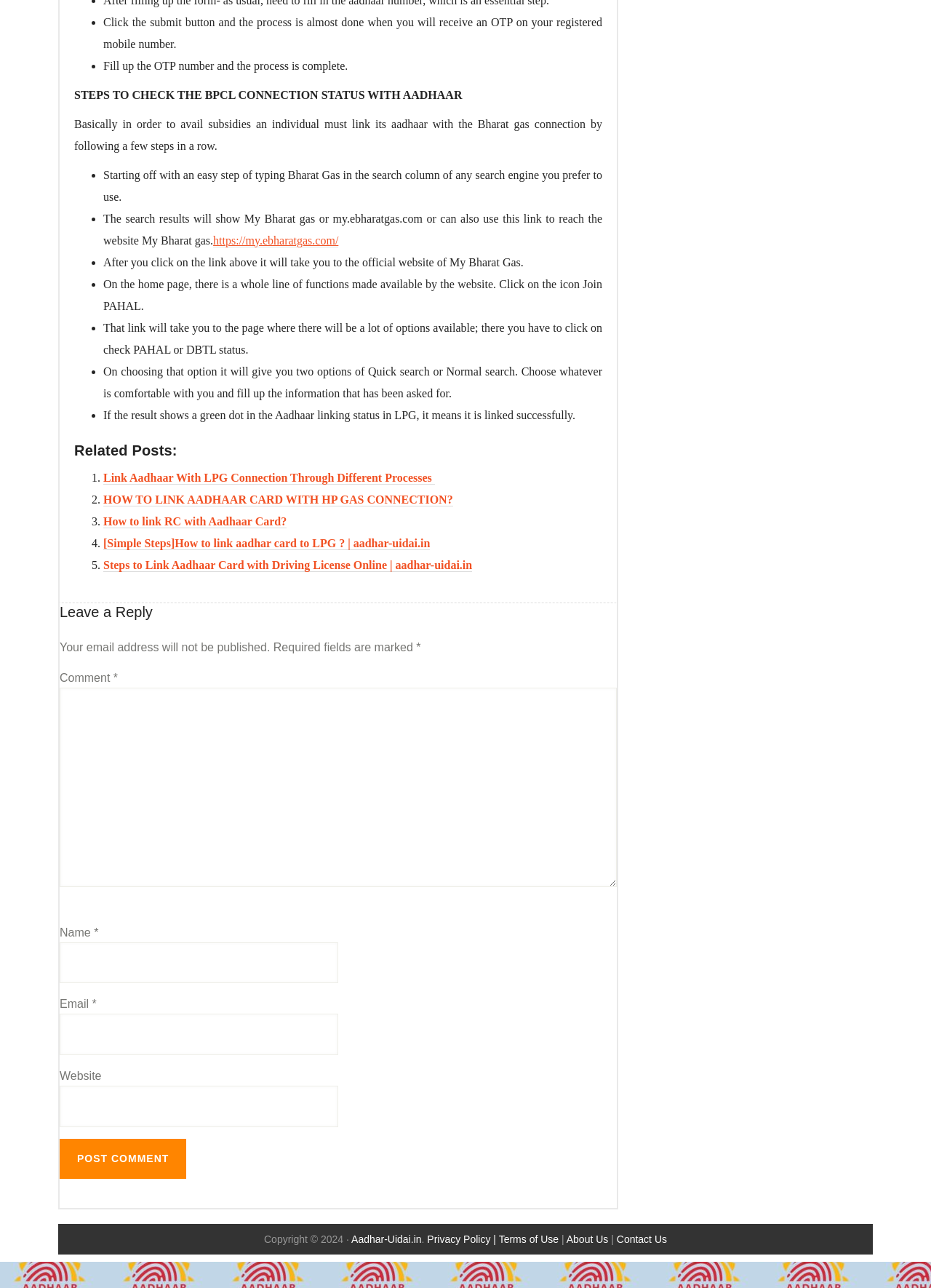What is required to post a comment on the webpage?
Using the visual information, answer the question in a single word or phrase.

Name, Email, Comment